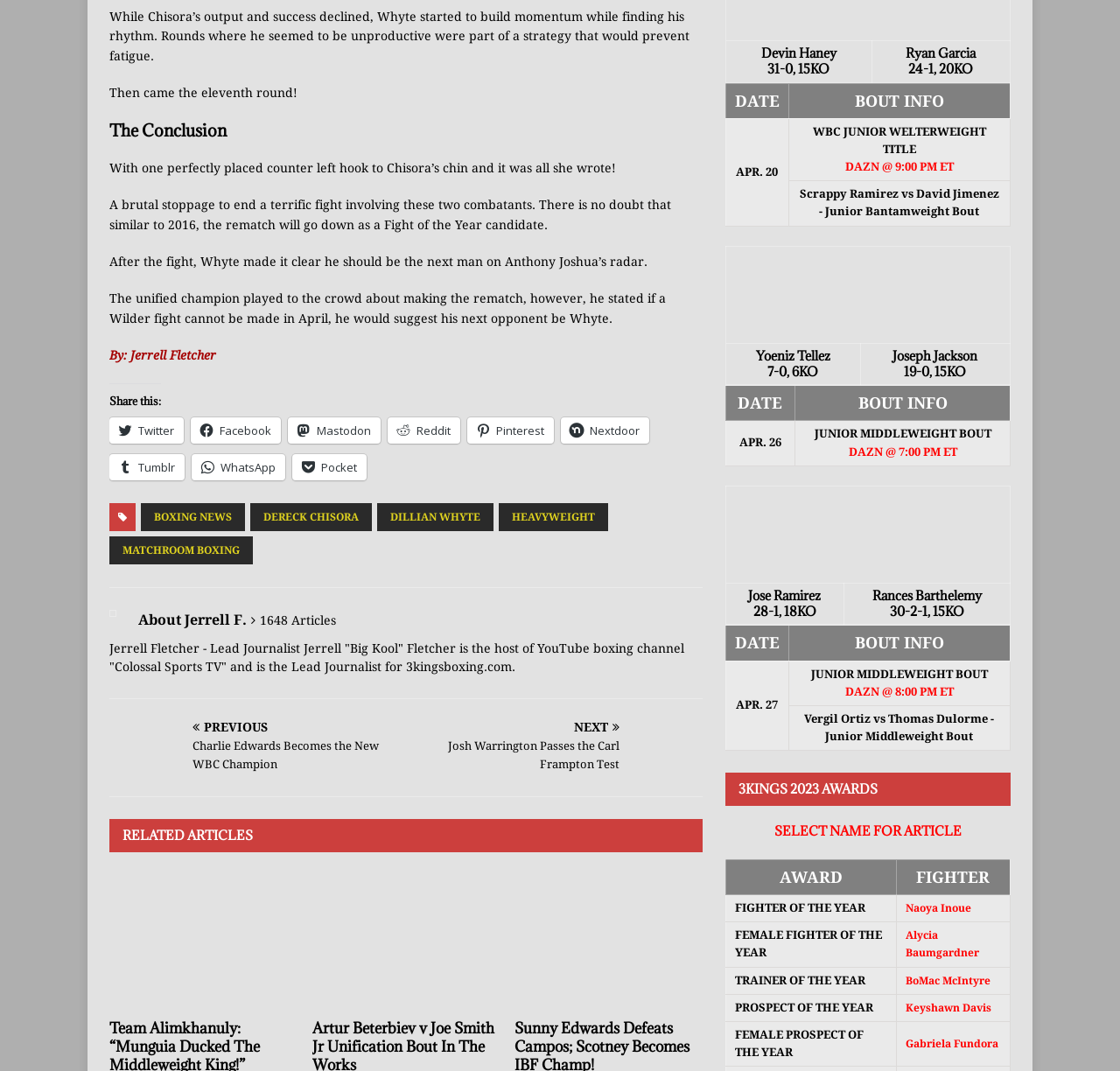Provide the bounding box coordinates of the HTML element this sentence describes: "Heavyweight". The bounding box coordinates consist of four float numbers between 0 and 1, i.e., [left, top, right, bottom].

[0.445, 0.47, 0.543, 0.496]